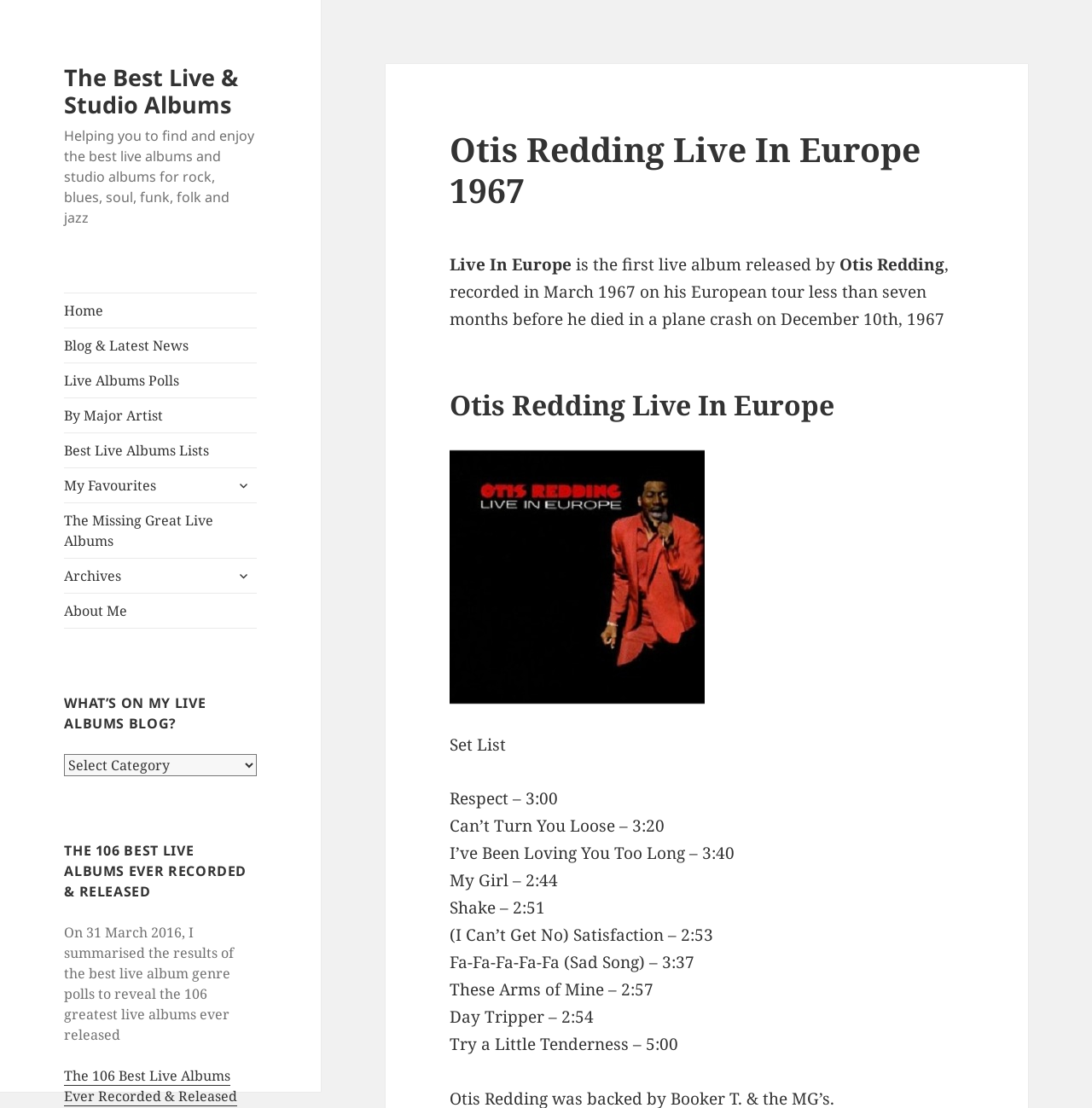Locate the bounding box coordinates of the clickable region to complete the following instruction: "Click on 'The 106 Best Live Albums Ever Recorded & Released'."

[0.059, 0.962, 0.217, 0.999]